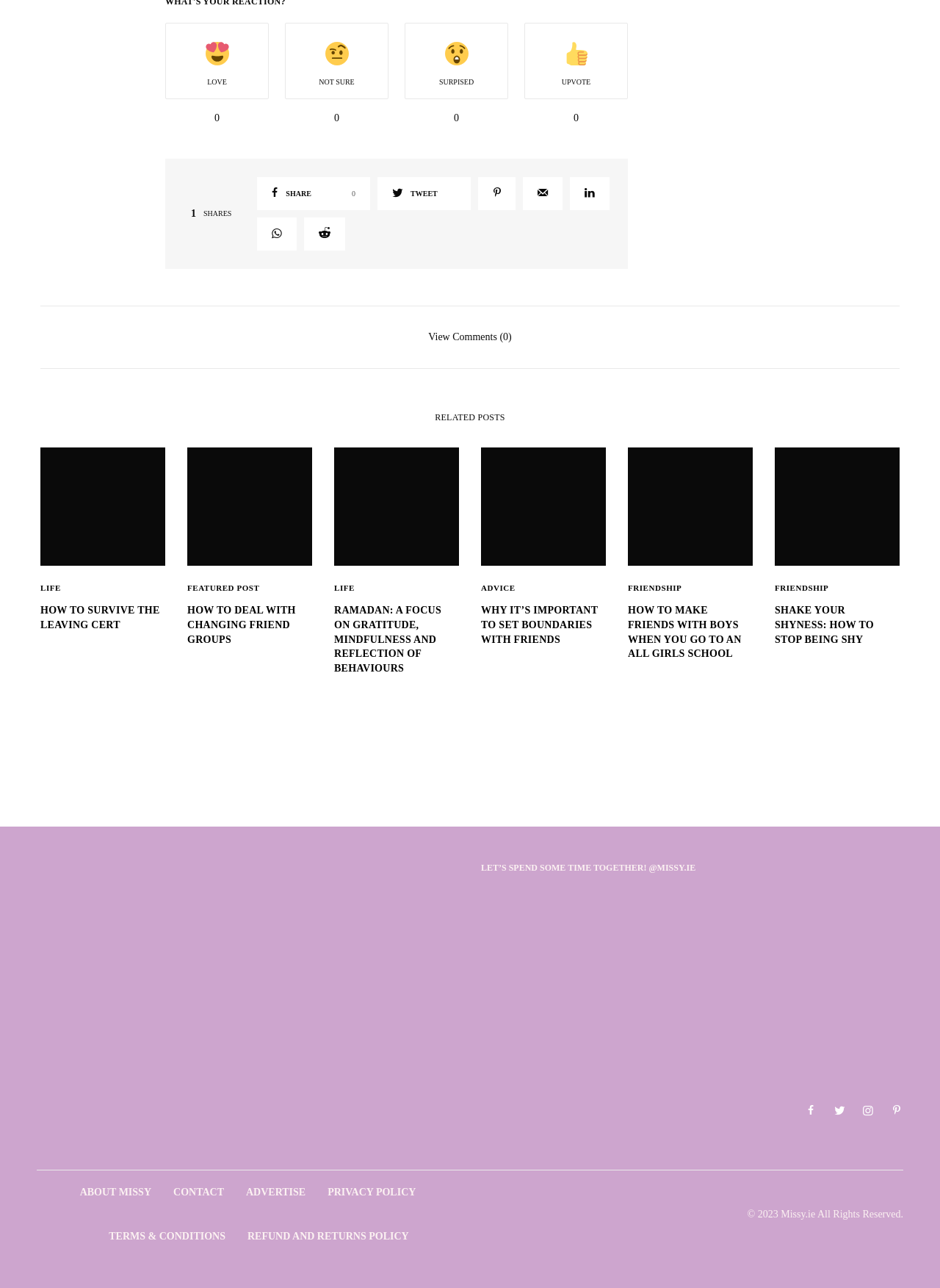Identify and provide the bounding box for the element described by: "Privacy Policy".

[0.349, 0.909, 0.442, 0.943]